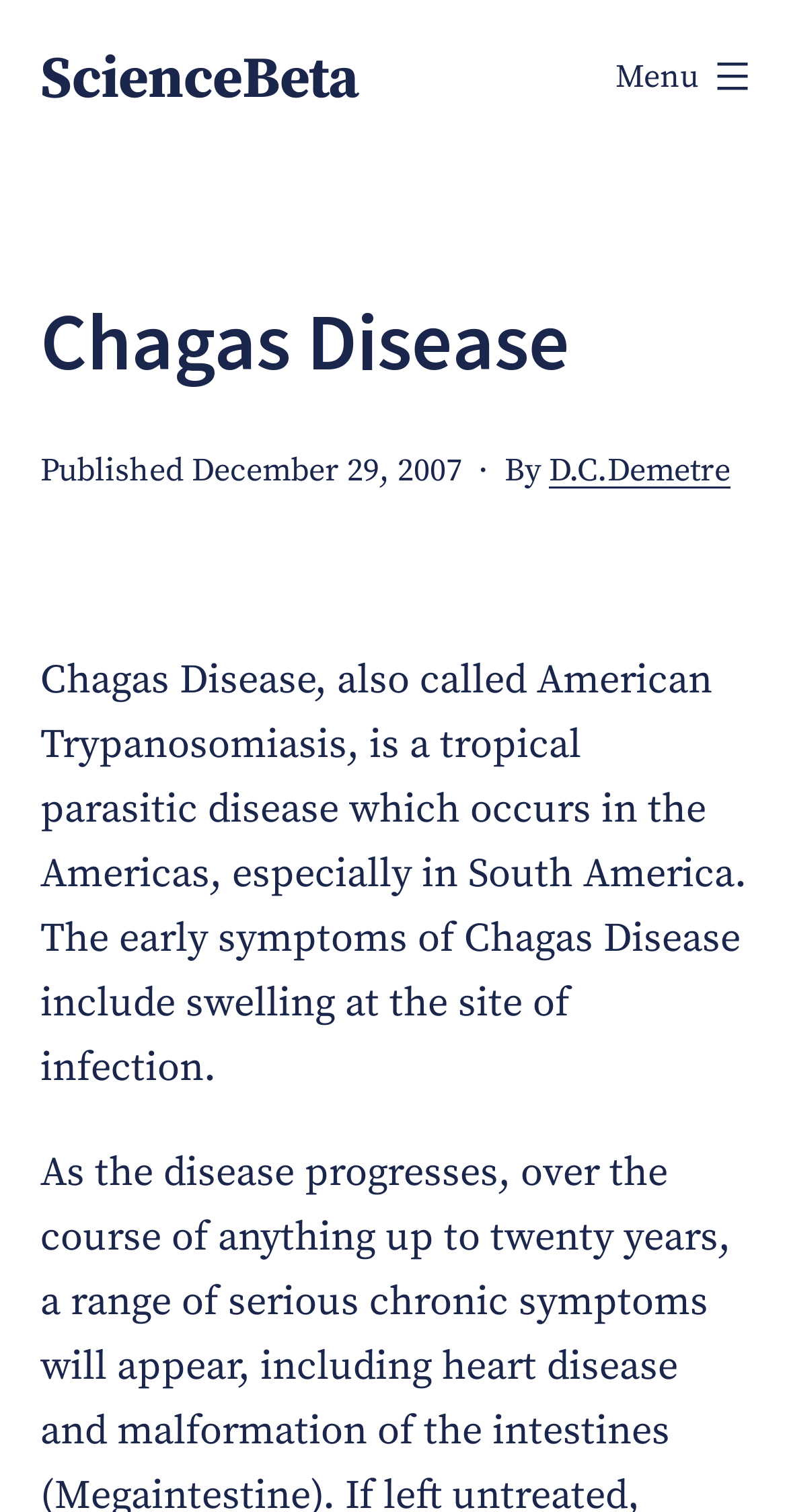Who is the author of the article on this webpage?
Please look at the screenshot and answer using one word or phrase.

D.C.Demetre